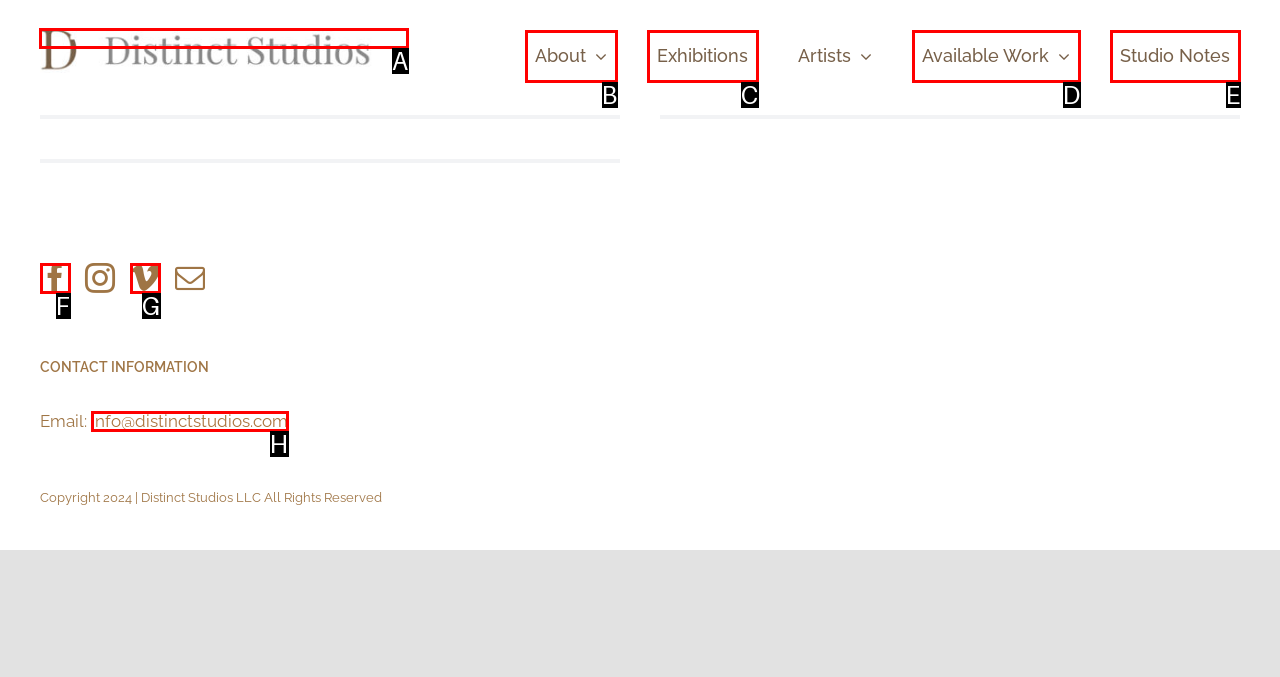Tell me the letter of the option that corresponds to the description: aria-label="Vimeo" title="Vimeo"
Answer using the letter from the given choices directly.

G